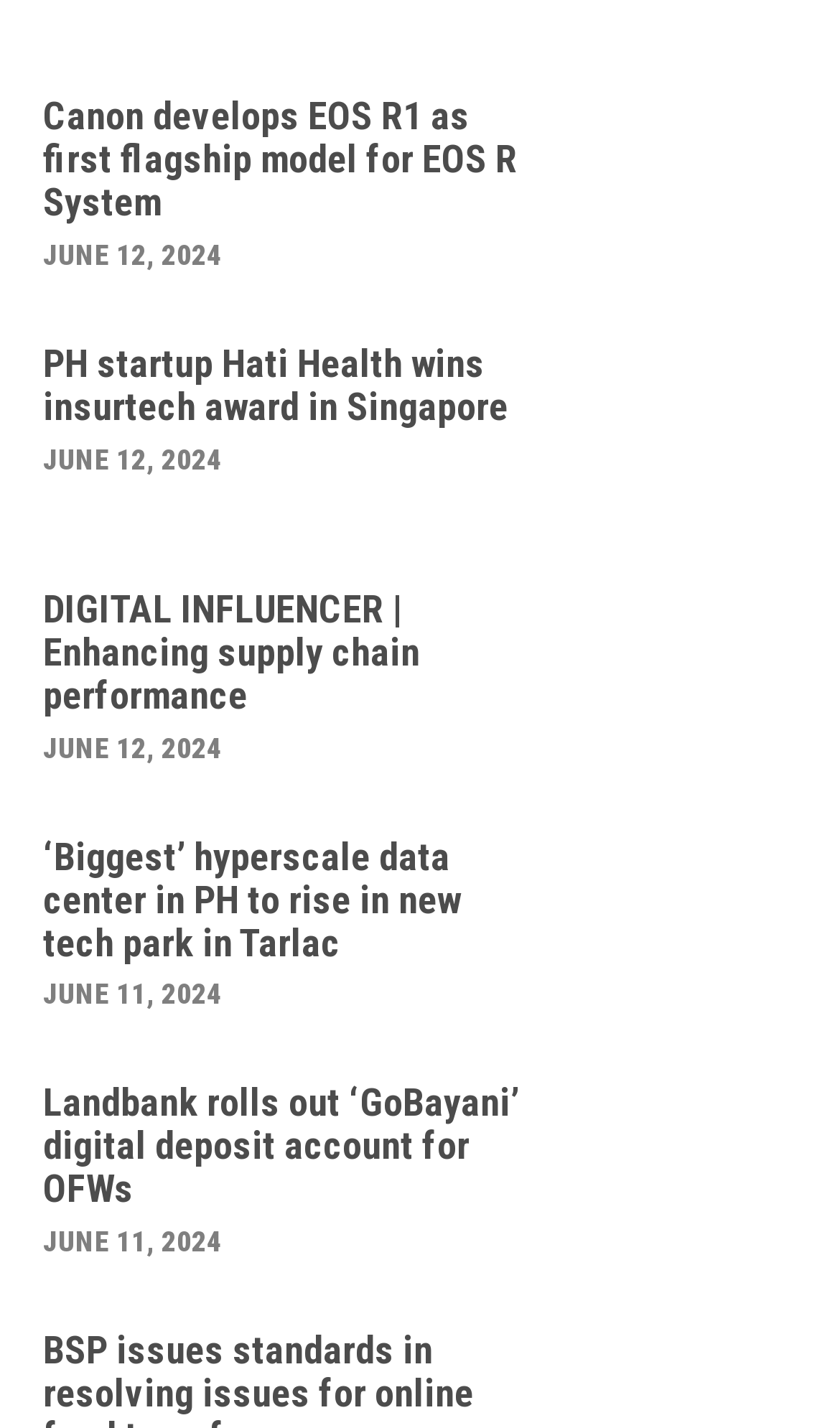Kindly determine the bounding box coordinates of the area that needs to be clicked to fulfill this instruction: "Visit Youtube".

None